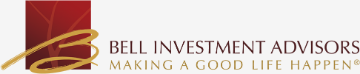What is the color of the accents in the logo?
Answer the question with as much detail as possible.

The logo of Bell Investment Advisors features golden accents, which add a touch of sophistication and elegance to the overall design, reflecting the company's professional and expert approach to investment advising.